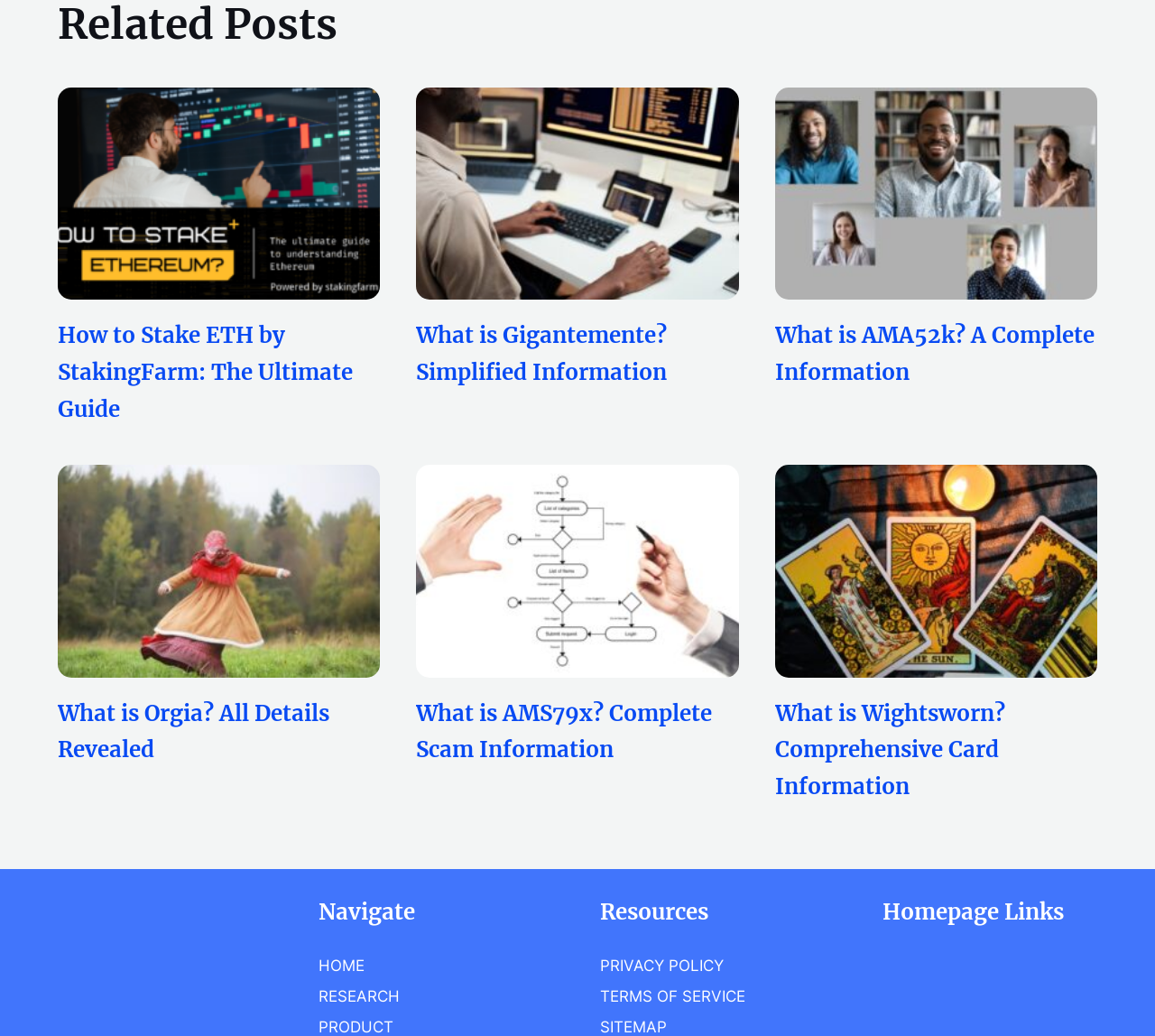Locate the bounding box coordinates of the area you need to click to fulfill this instruction: 'Read the article about Gigantemente'. The coordinates must be in the form of four float numbers ranging from 0 to 1: [left, top, right, bottom].

[0.36, 0.307, 0.64, 0.378]